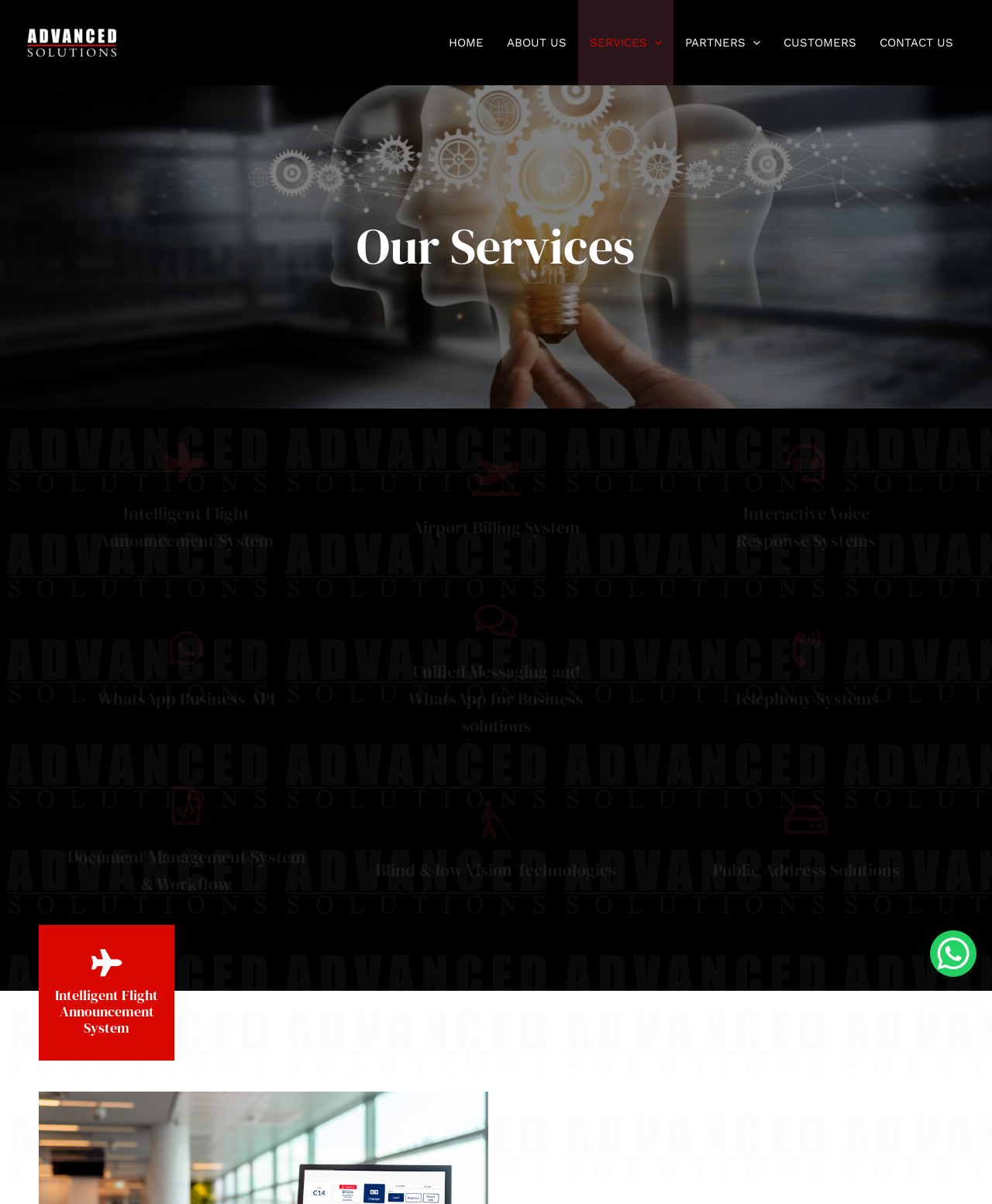Identify the bounding box for the described UI element. Provide the coordinates in (top-left x, top-left y, bottom-right x, bottom-right y) format with values ranging from 0 to 1: Home

[0.441, 0.0, 0.499, 0.071]